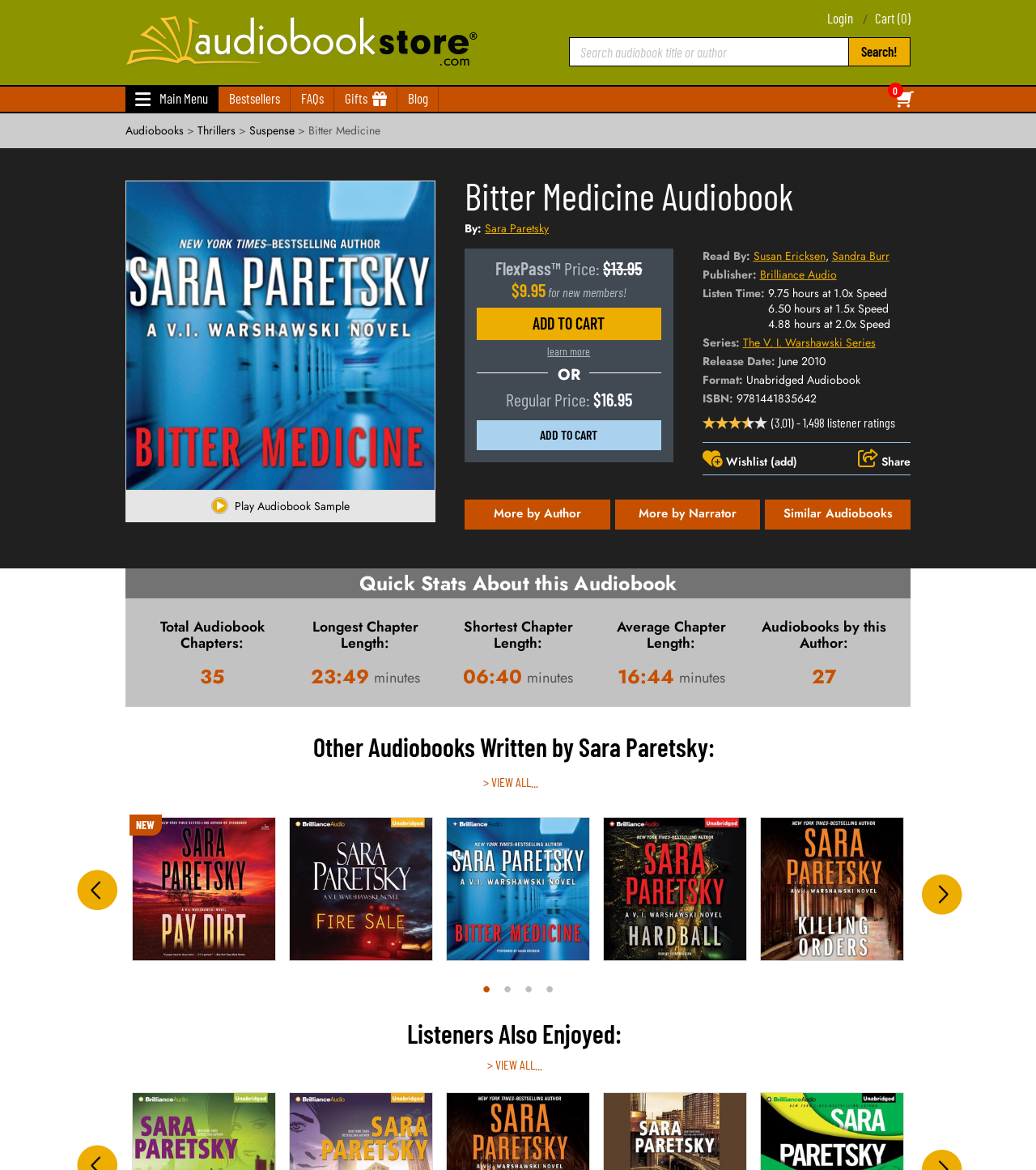How many chapters are in the audiobook?
Based on the visual, give a brief answer using one word or a short phrase.

35